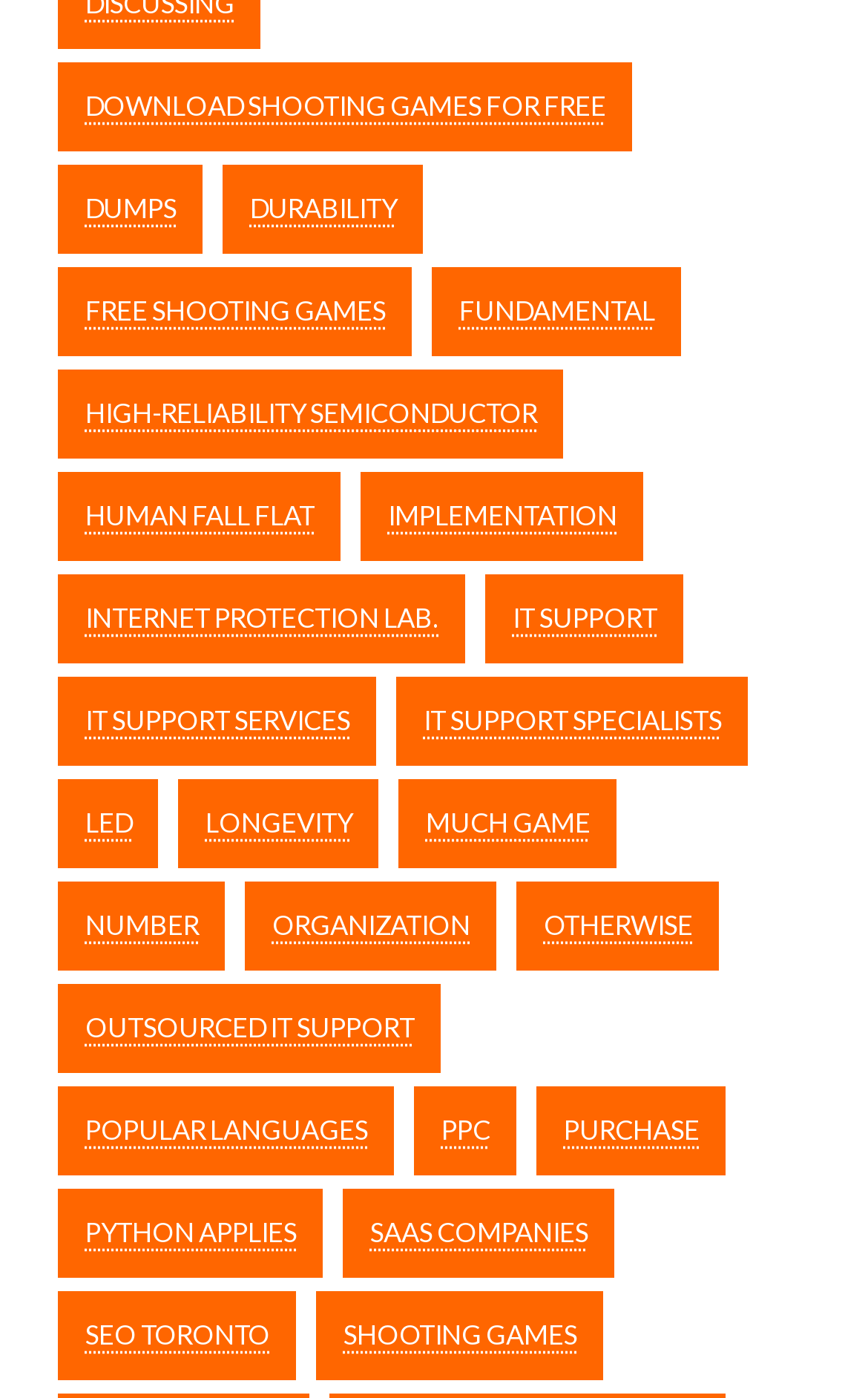Find the bounding box of the web element that fits this description: "High-reliability semiconductor".

[0.067, 0.264, 0.649, 0.328]